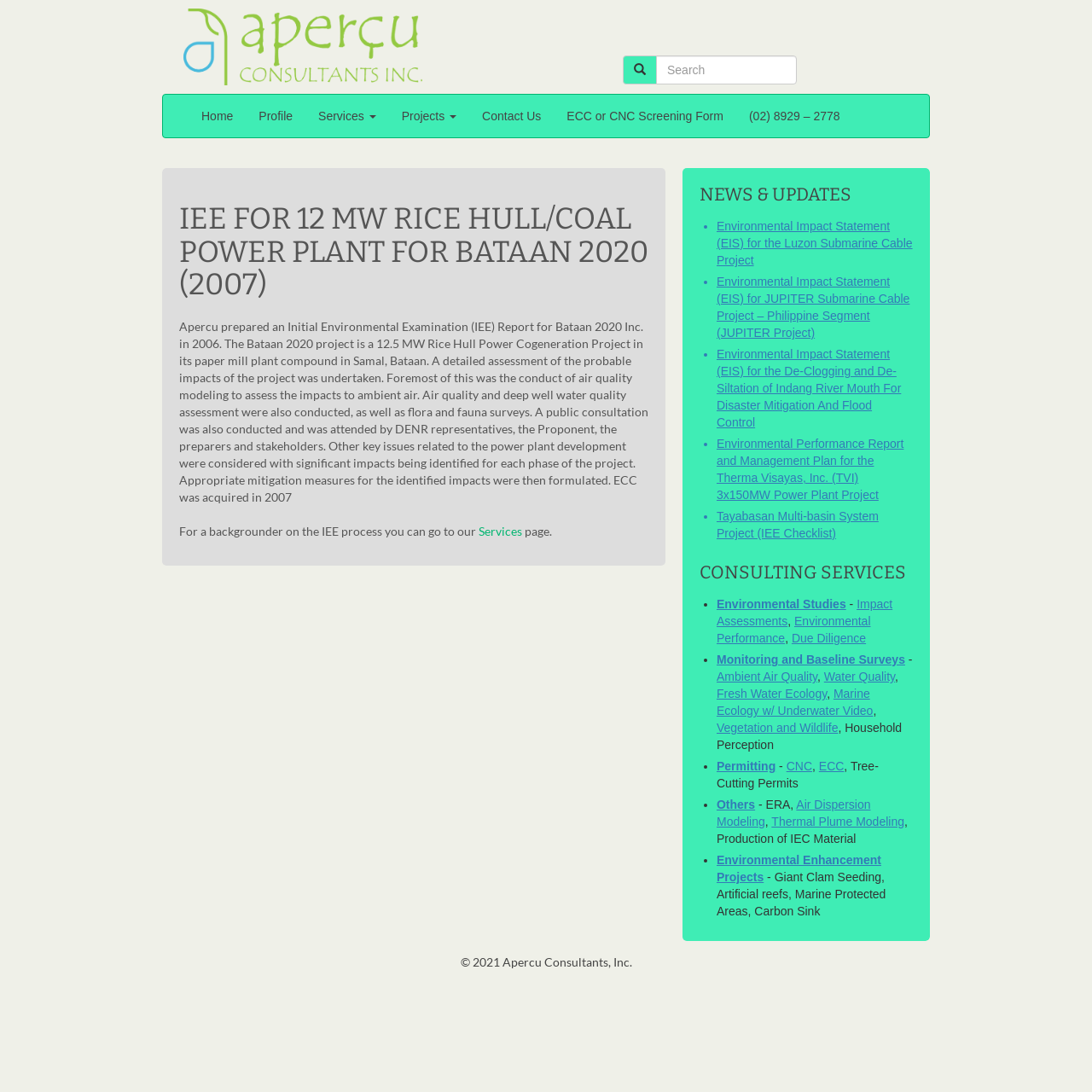Using floating point numbers between 0 and 1, provide the bounding box coordinates in the format (top-left x, top-left y, bottom-right x, bottom-right y). Locate the UI element described here: Impact Assessments

[0.656, 0.547, 0.817, 0.575]